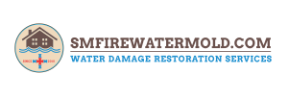Give a one-word or phrase response to the following question: What is the focus of the company?

Properties affected by water damage